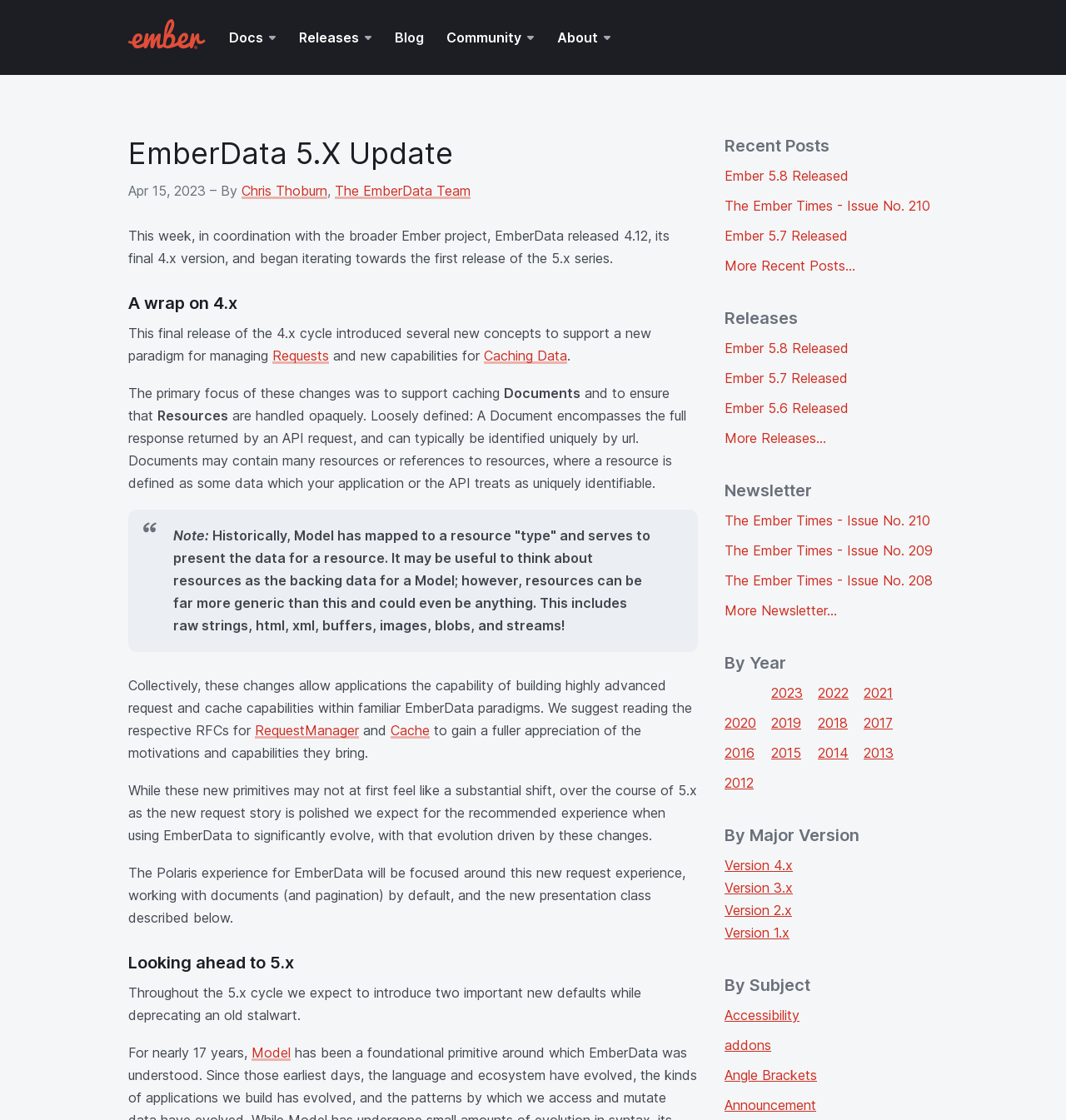Locate the bounding box coordinates of the element to click to perform the following action: 'view more recent posts'. The coordinates should be given as four float values between 0 and 1, in the form of [left, top, right, bottom].

[0.68, 0.23, 0.802, 0.245]